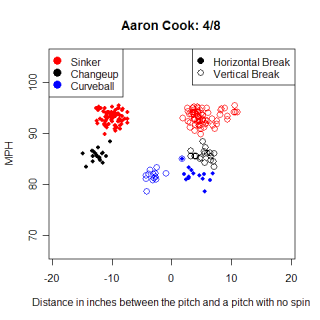Please answer the following query using a single word or phrase: 
What does the y-axis represent?

Pitch speed in MPH